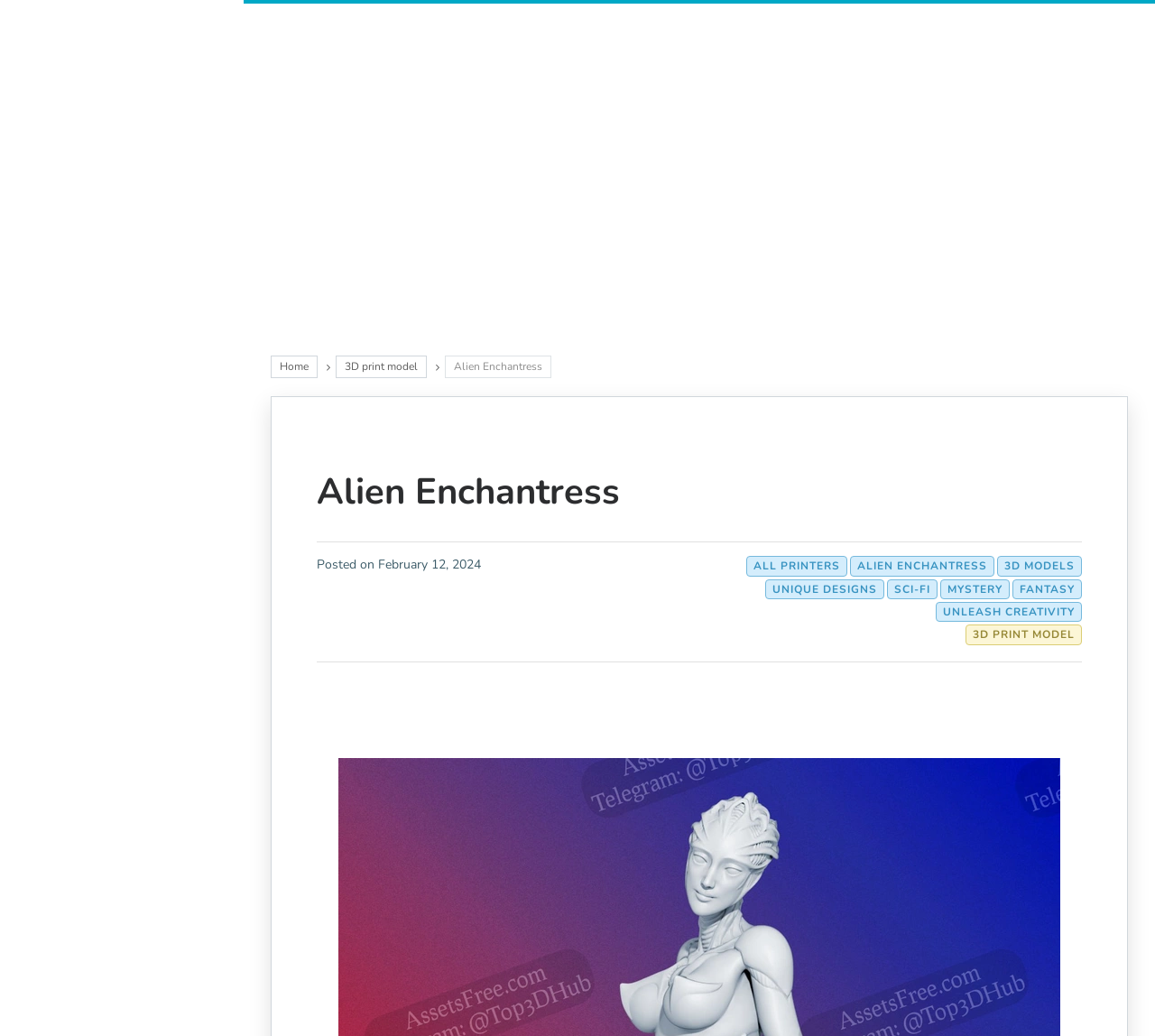What is the name of the 3D model featured on this webpage?
Could you answer the question with a detailed and thorough explanation?

The heading and static text on the webpage indicate that the 3D model being featured is called 'Alien Enchantress'.